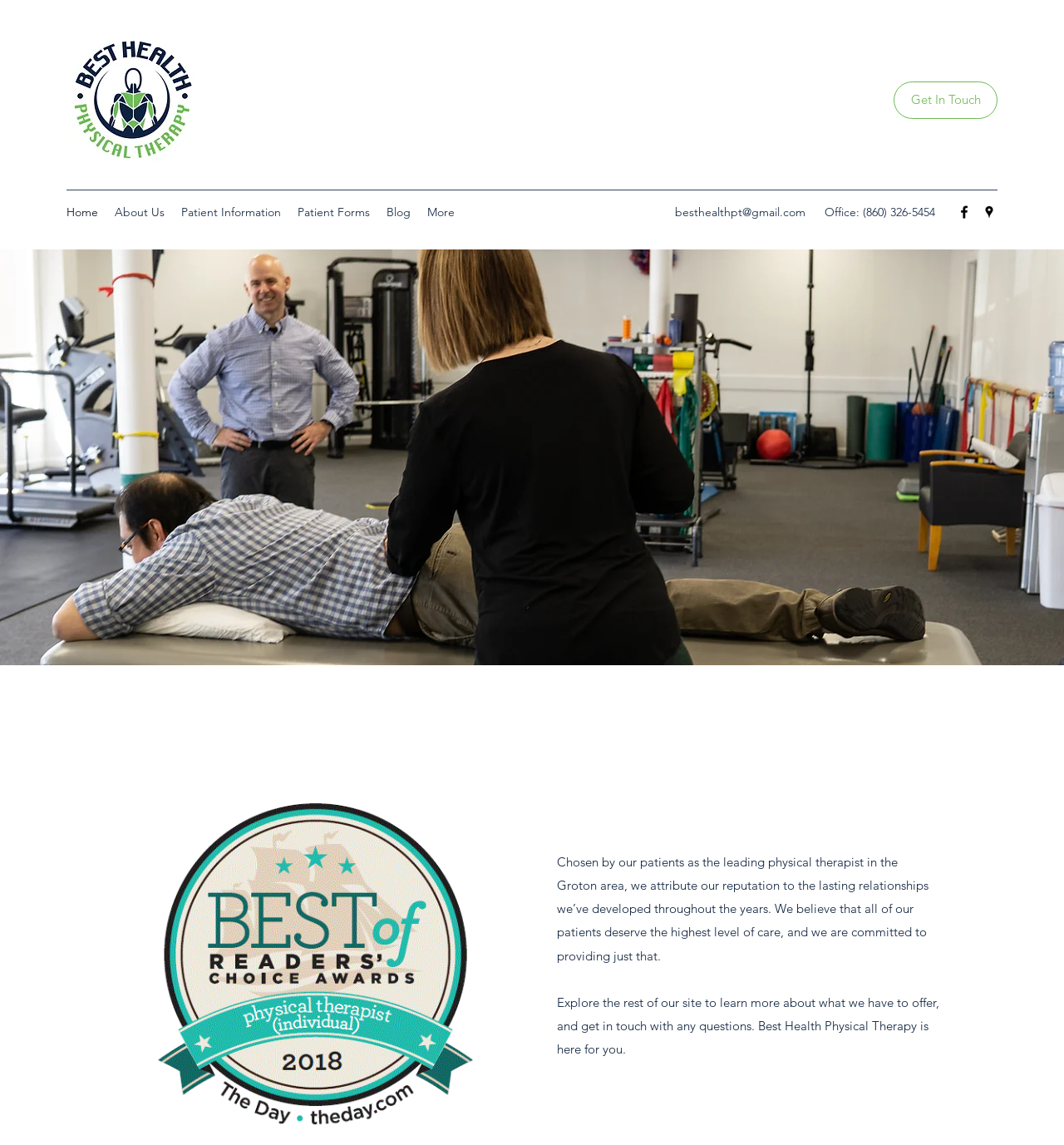Determine the bounding box coordinates of the area to click in order to meet this instruction: "Visit our Facebook page".

[0.898, 0.178, 0.914, 0.192]